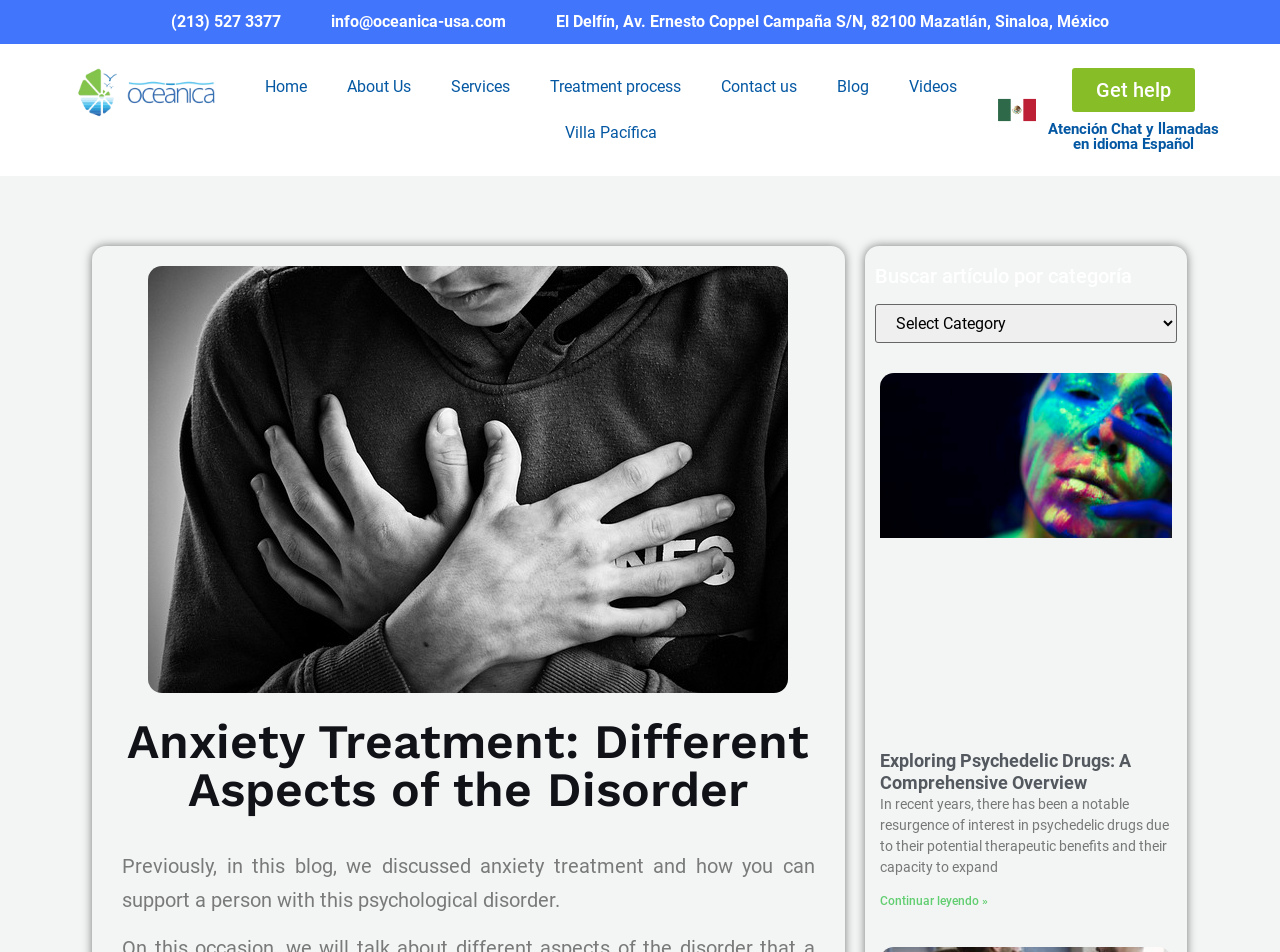Generate the text content of the main heading of the webpage.

Anxiety Treatment: Different Aspects of the Disorder